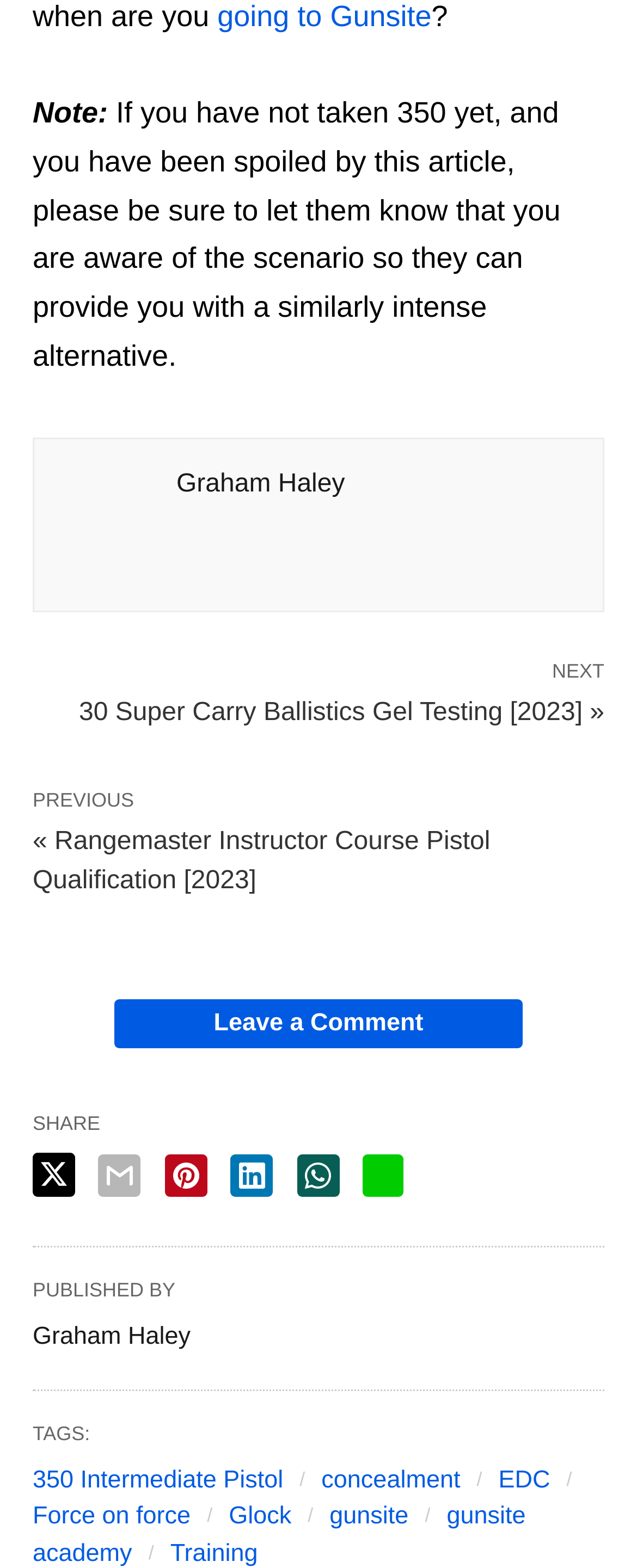Bounding box coordinates should be provided in the format (top-left x, top-left y, bottom-right x, bottom-right y) with all values between 0 and 1. Identify the bounding box for this UI element: aria-label="pinterest share"

[0.259, 0.737, 0.325, 0.764]